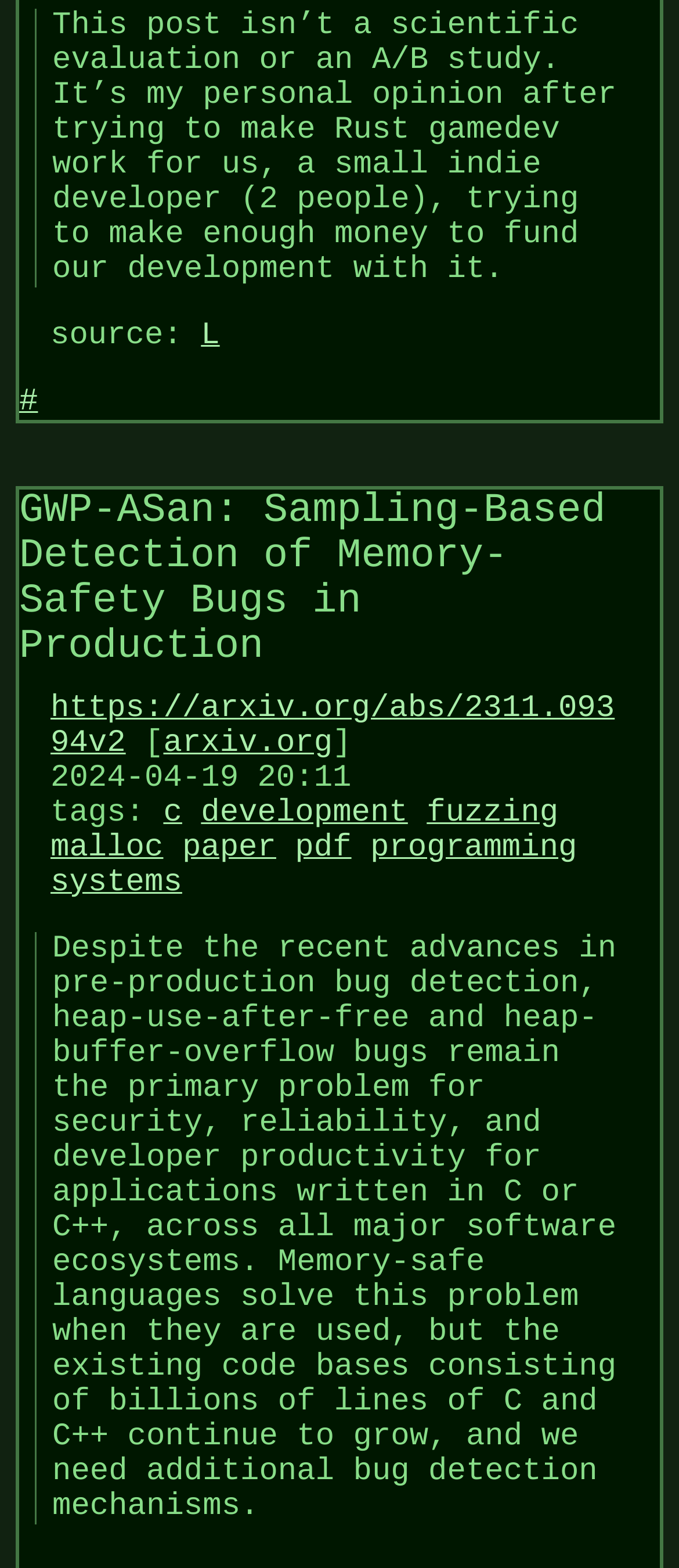What is the title of the paper mentioned?
Please look at the screenshot and answer in one word or a short phrase.

GWP-ASan